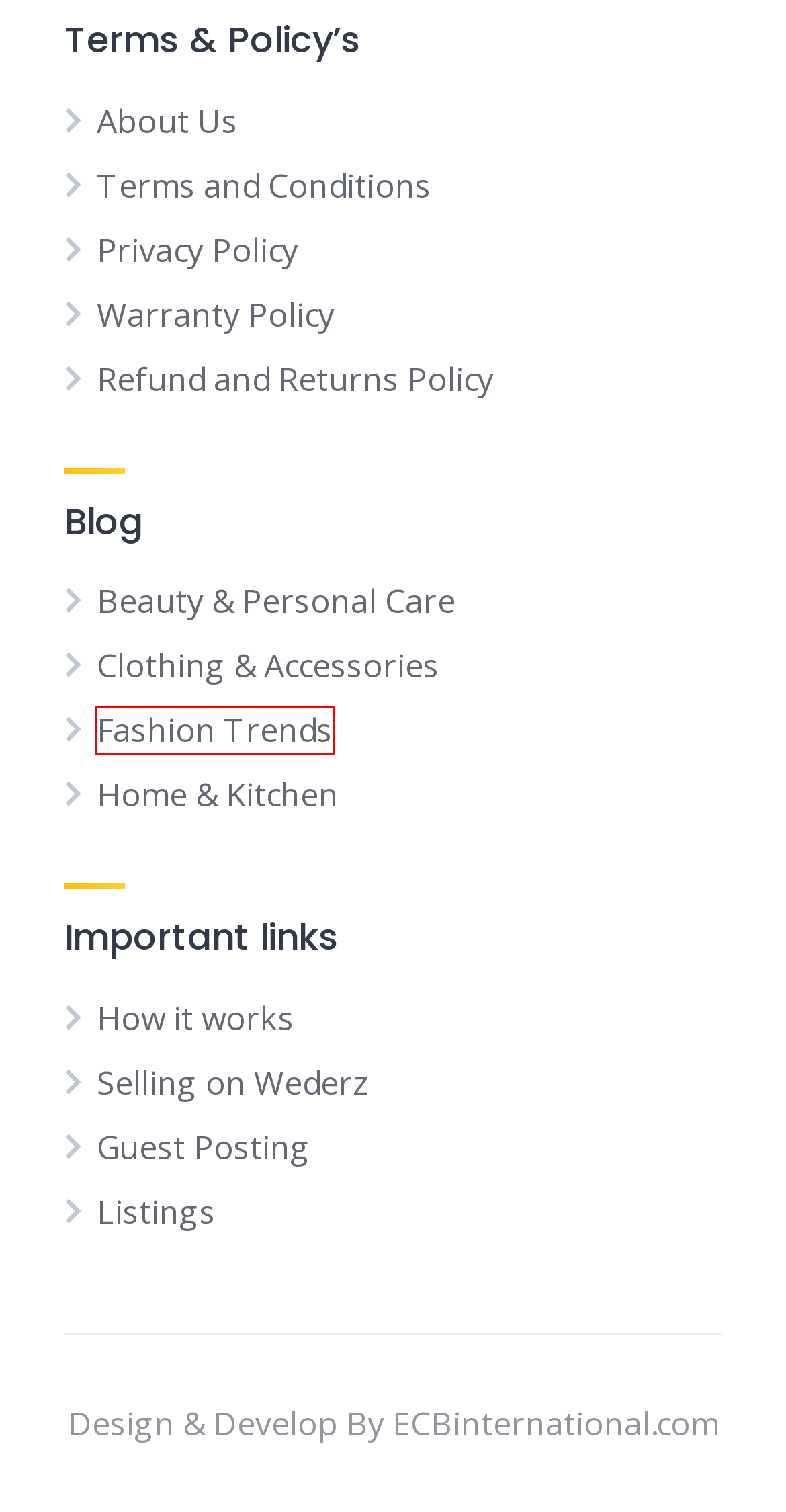Review the webpage screenshot and focus on the UI element within the red bounding box. Select the best-matching webpage description for the new webpage that follows after clicking the highlighted element. Here are the candidates:
A. Fashion Trends Archives | Wederz
B. Warranty Policy | Wederz
C. Privacy Policy | Wederz
D. Listings | Wederz
E. Refund and Returns Policy | Wederz
F. Guest Posting | Wederz
G. Write for Us Clothing and Accessories articles
H. Selling on Wederz | Wederz

A